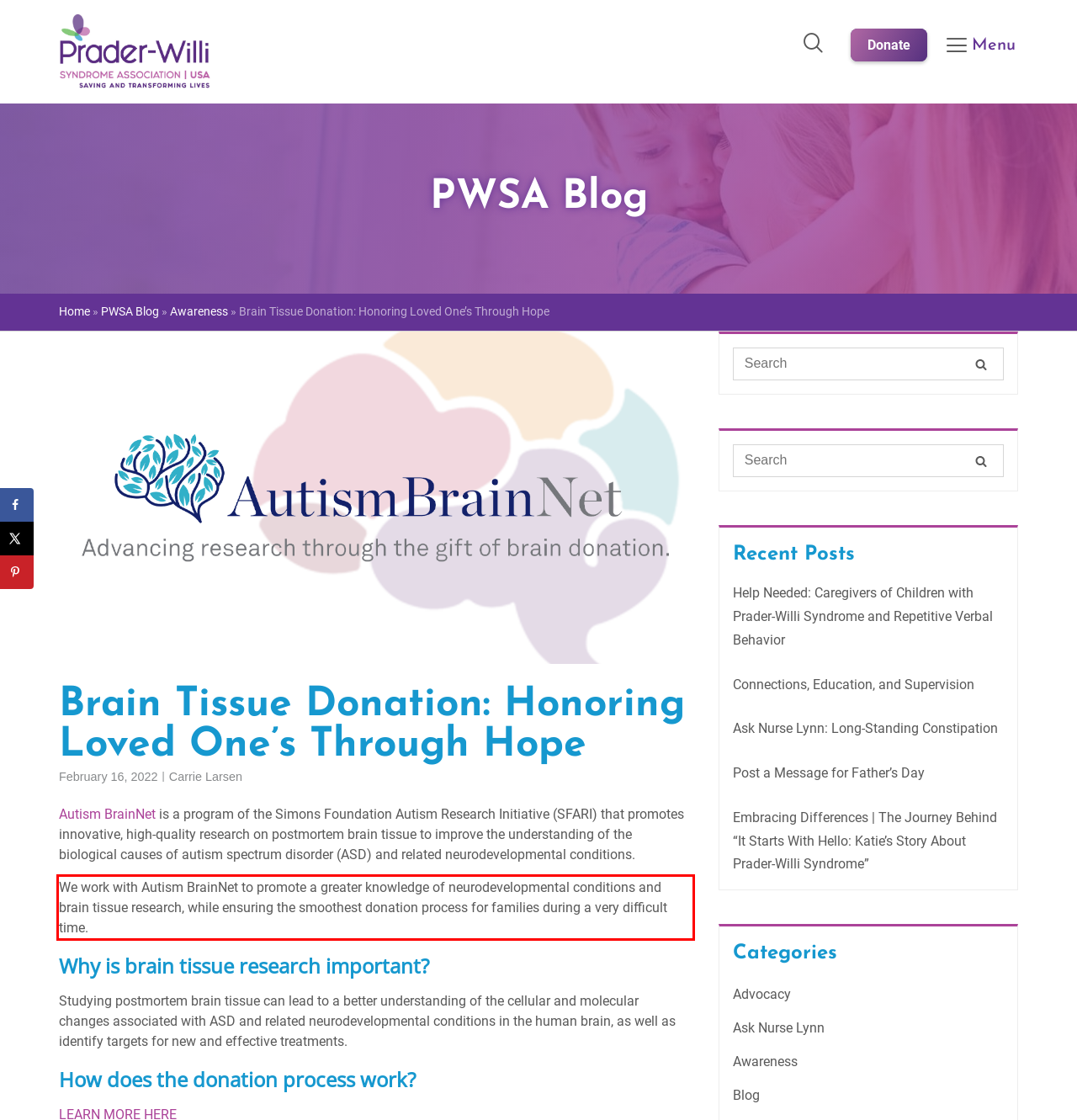View the screenshot of the webpage and identify the UI element surrounded by a red bounding box. Extract the text contained within this red bounding box.

We work with Autism BrainNet to promote a greater knowledge of neurodevelopmental conditions and brain tissue research, while ensuring the smoothest donation process for families during a very difficult time.